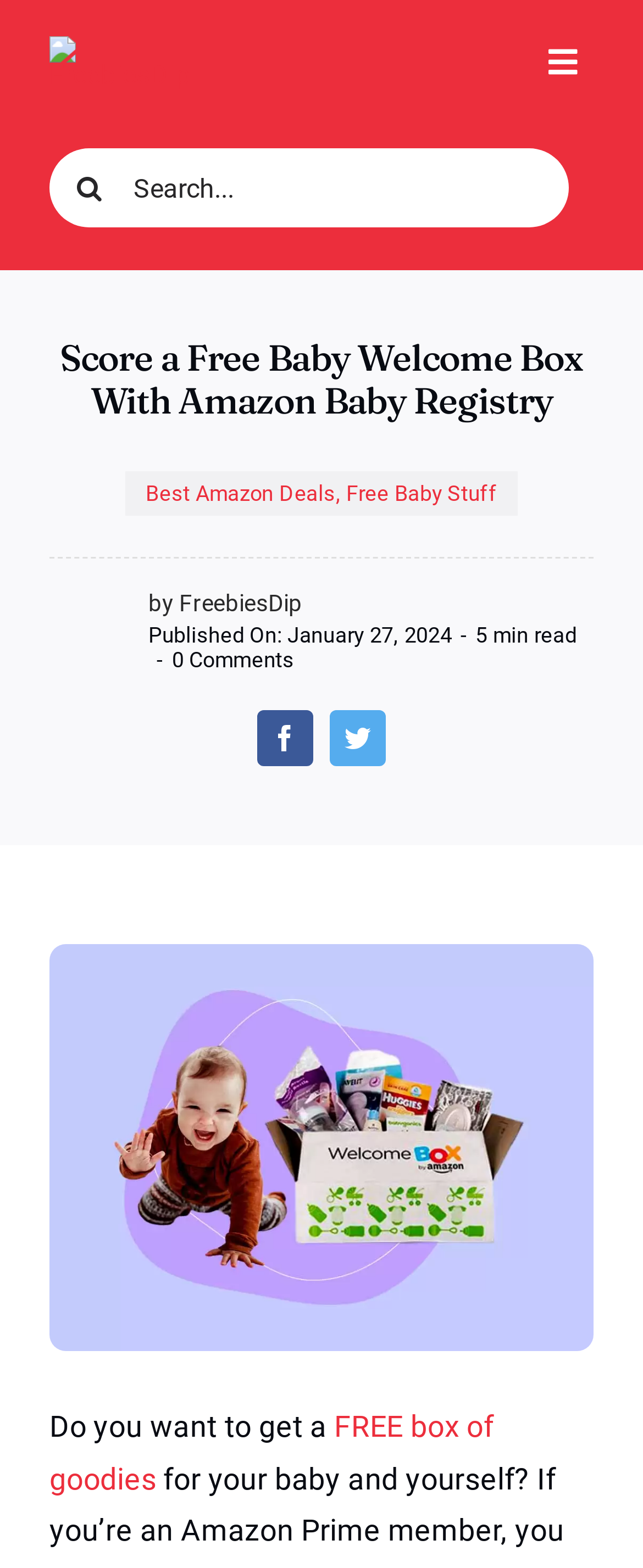What is the topic of the article?
Offer a detailed and full explanation in response to the question.

The heading 'Score a Free Baby Welcome Box With Amazon Baby Registry' indicates that the article is about getting a free baby welcome box with Amazon Baby Registry.